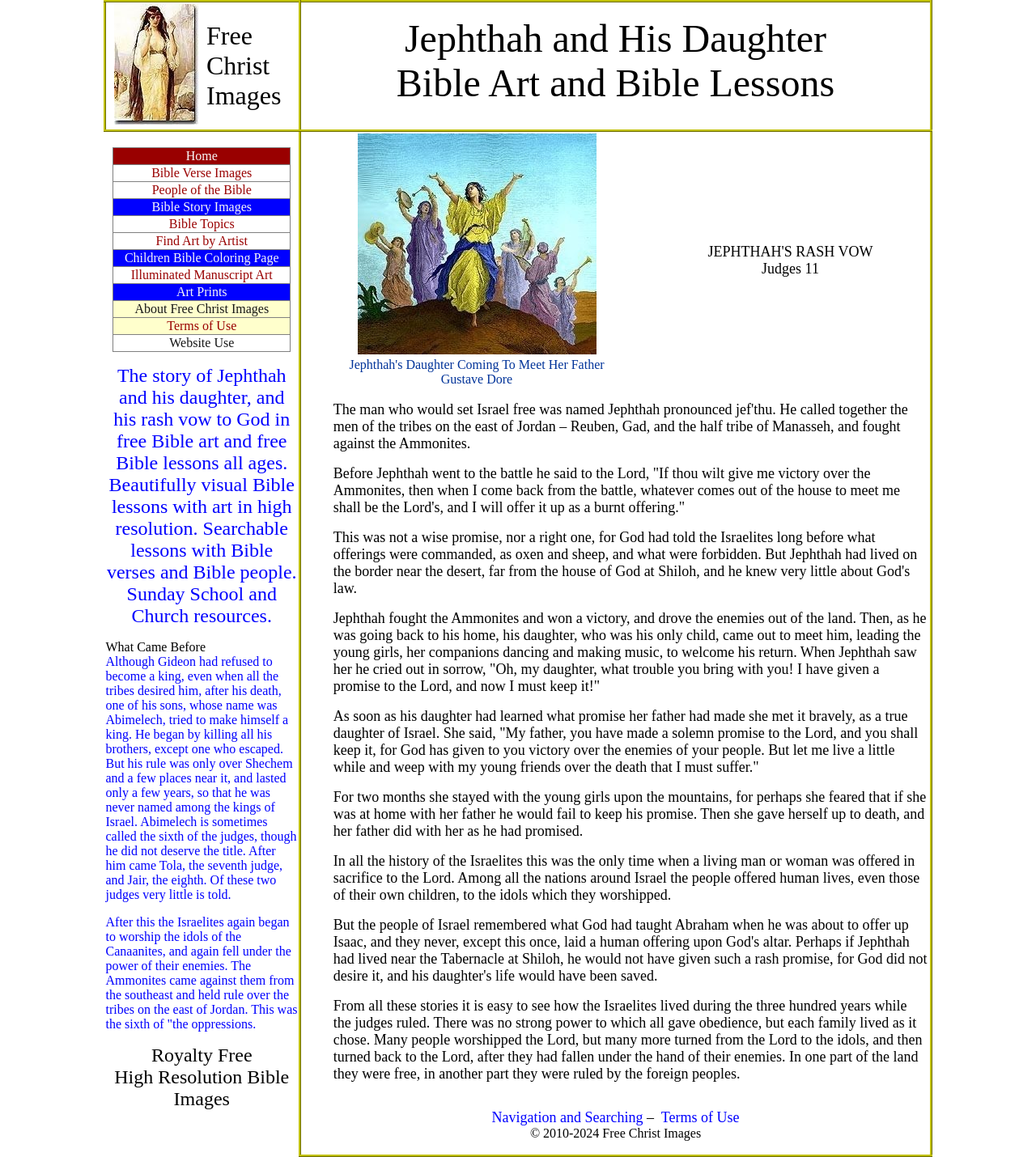Identify the bounding box of the UI element described as follows: "Home". Provide the coordinates as four float numbers in the range of 0 to 1 [left, top, right, bottom].

[0.179, 0.129, 0.21, 0.141]